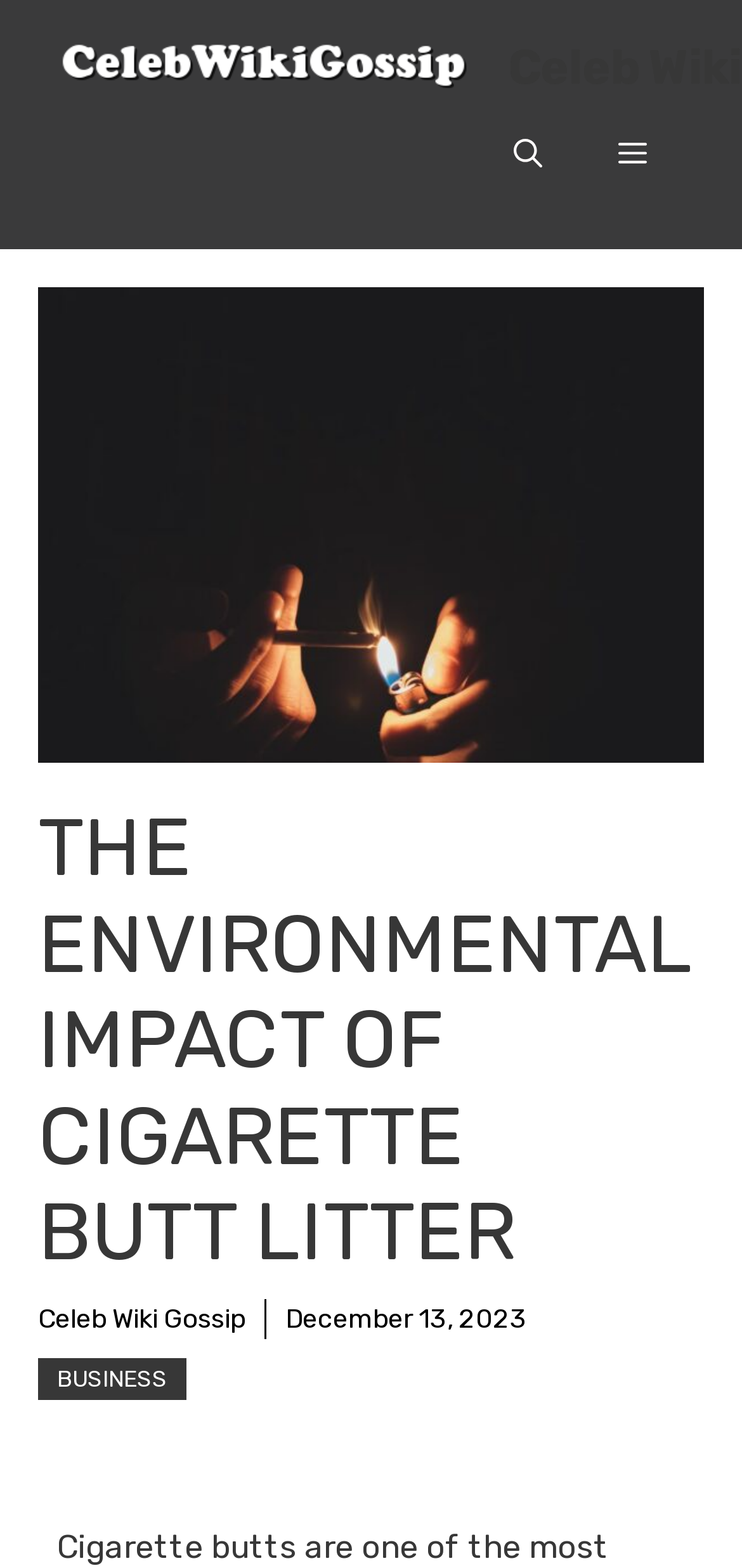Is there an image on the webpage?
Provide a thorough and detailed answer to the question.

I found the answer by examining the figure element, which suggests that there is an image on the webpage. The figure element is located near the top of the webpage, and its bounding box coordinates indicate that it takes up a significant portion of the page.